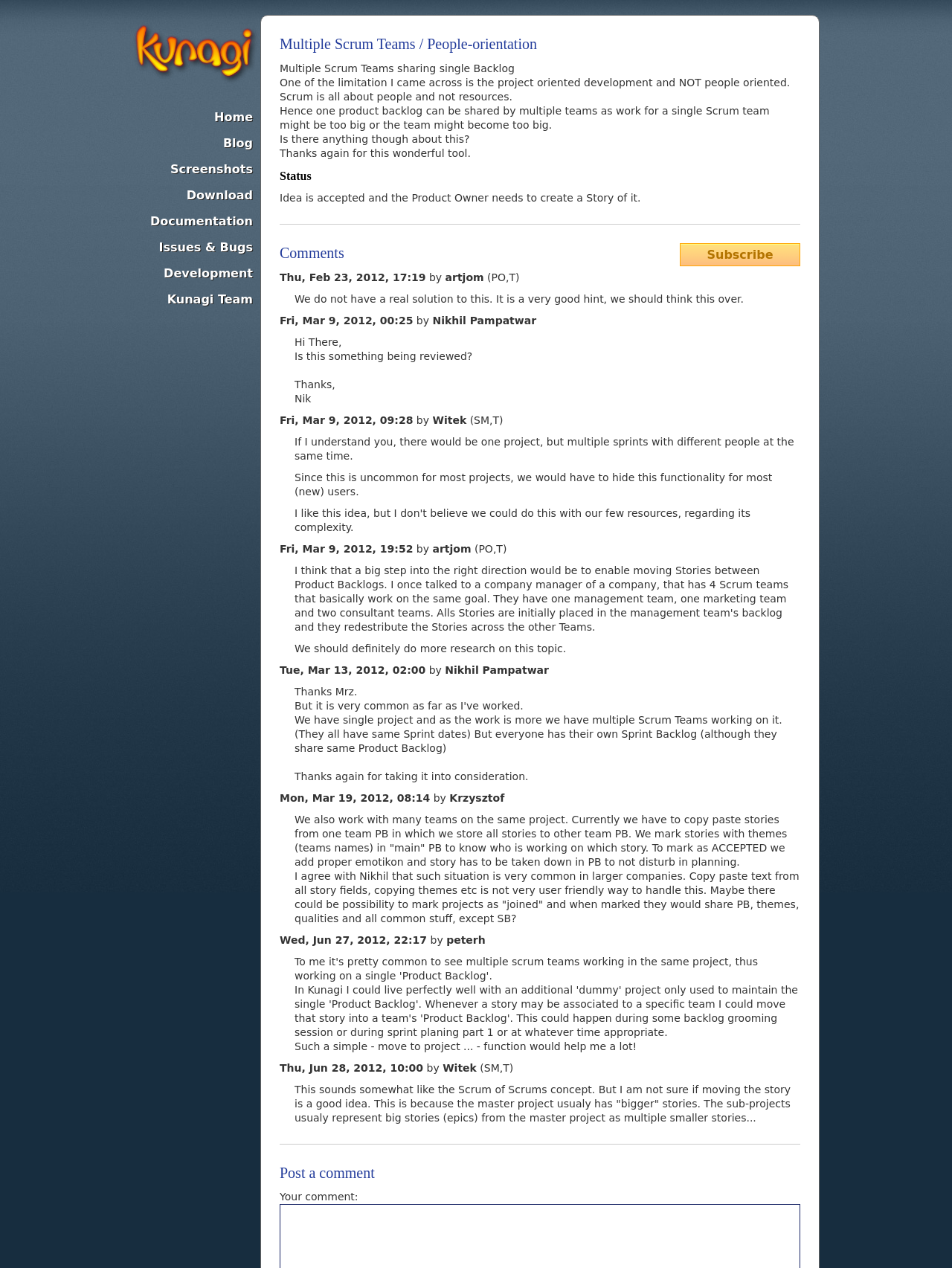Please predict the bounding box coordinates (top-left x, top-left y, bottom-right x, bottom-right y) for the UI element in the screenshot that fits the description: Kunagi Team

[0.139, 0.226, 0.273, 0.246]